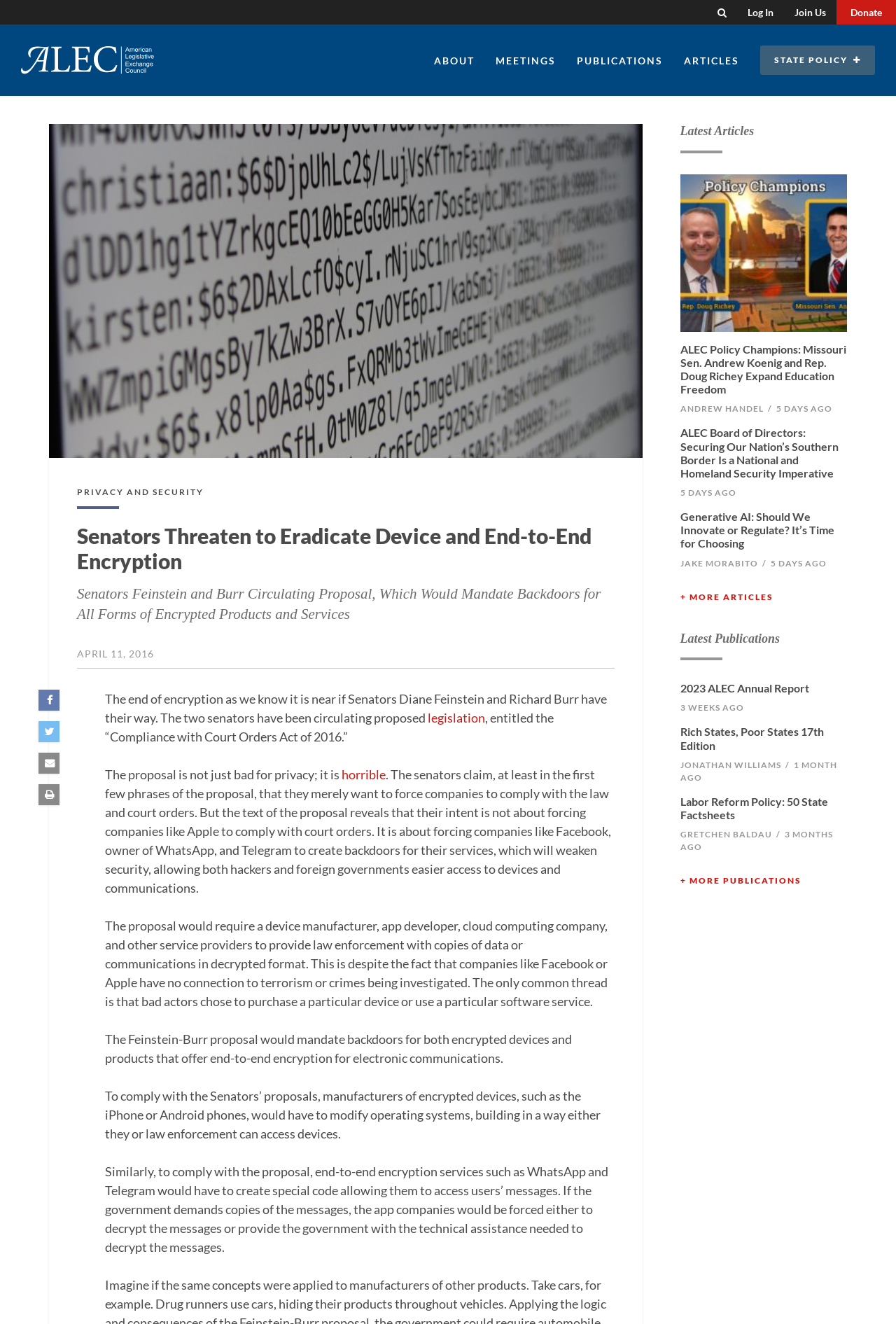Identify the bounding box coordinates of the clickable region necessary to fulfill the following instruction: "Log in". The bounding box coordinates should be four float numbers between 0 and 1, i.e., [left, top, right, bottom].

[0.823, 0.0, 0.875, 0.019]